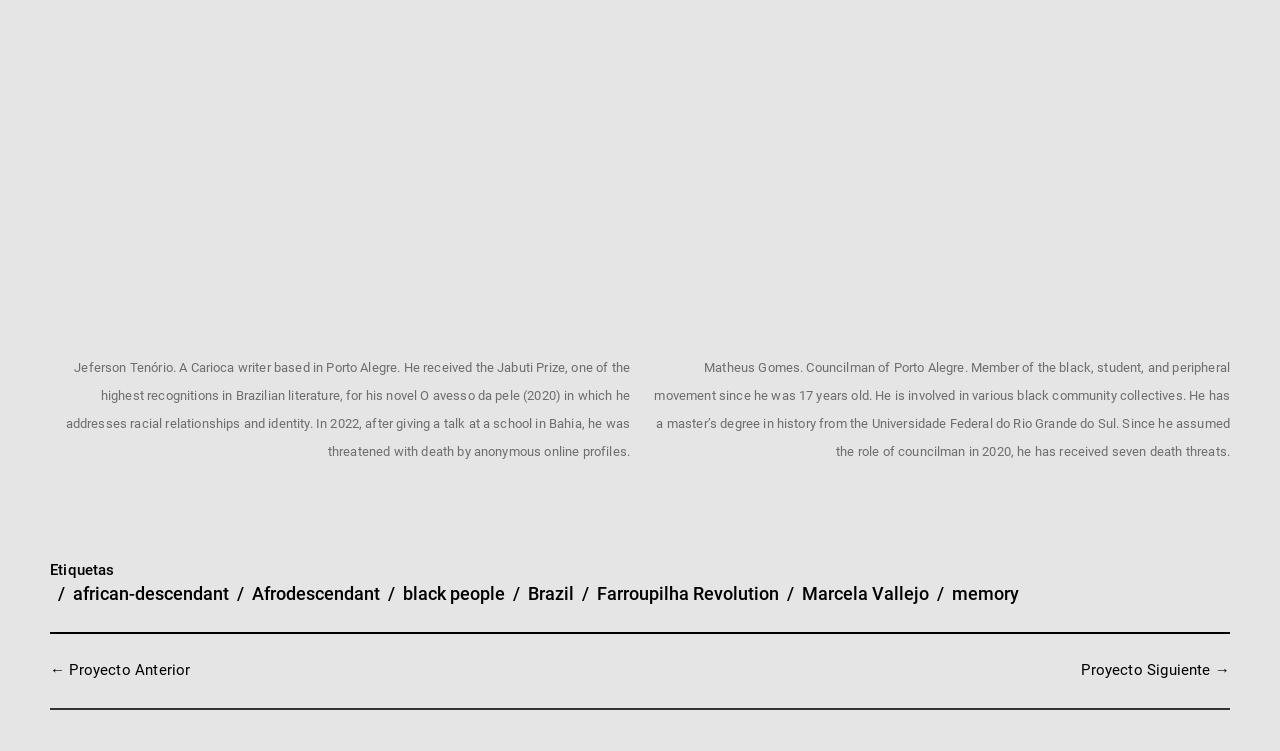Find the bounding box coordinates of the clickable area required to complete the following action: "read about Jeferson Tenório".

[0.051, 0.479, 0.492, 0.611]